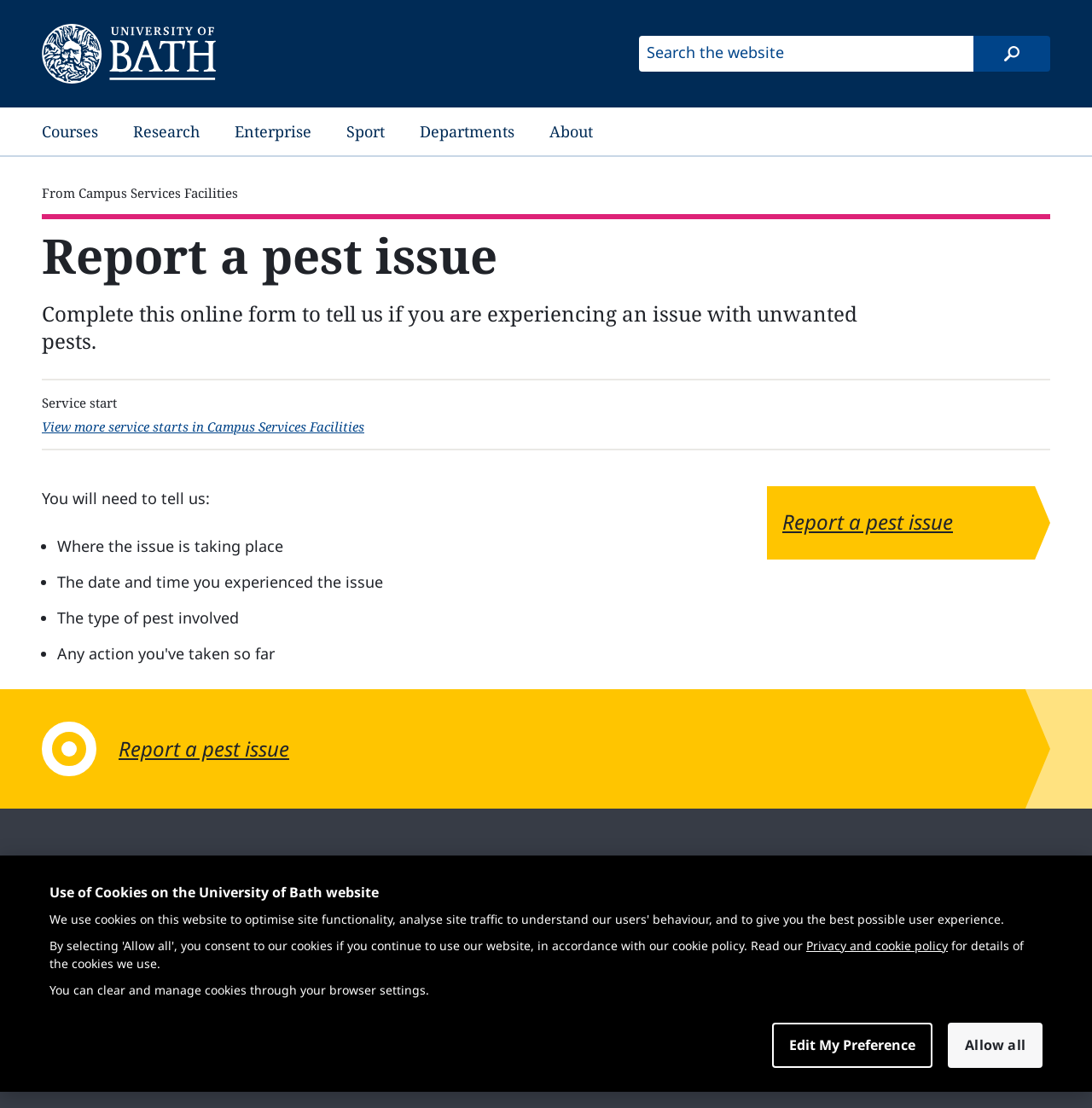Find the bounding box coordinates of the clickable element required to execute the following instruction: "Read the article about Scilla verna". Provide the coordinates as four float numbers between 0 and 1, i.e., [left, top, right, bottom].

None